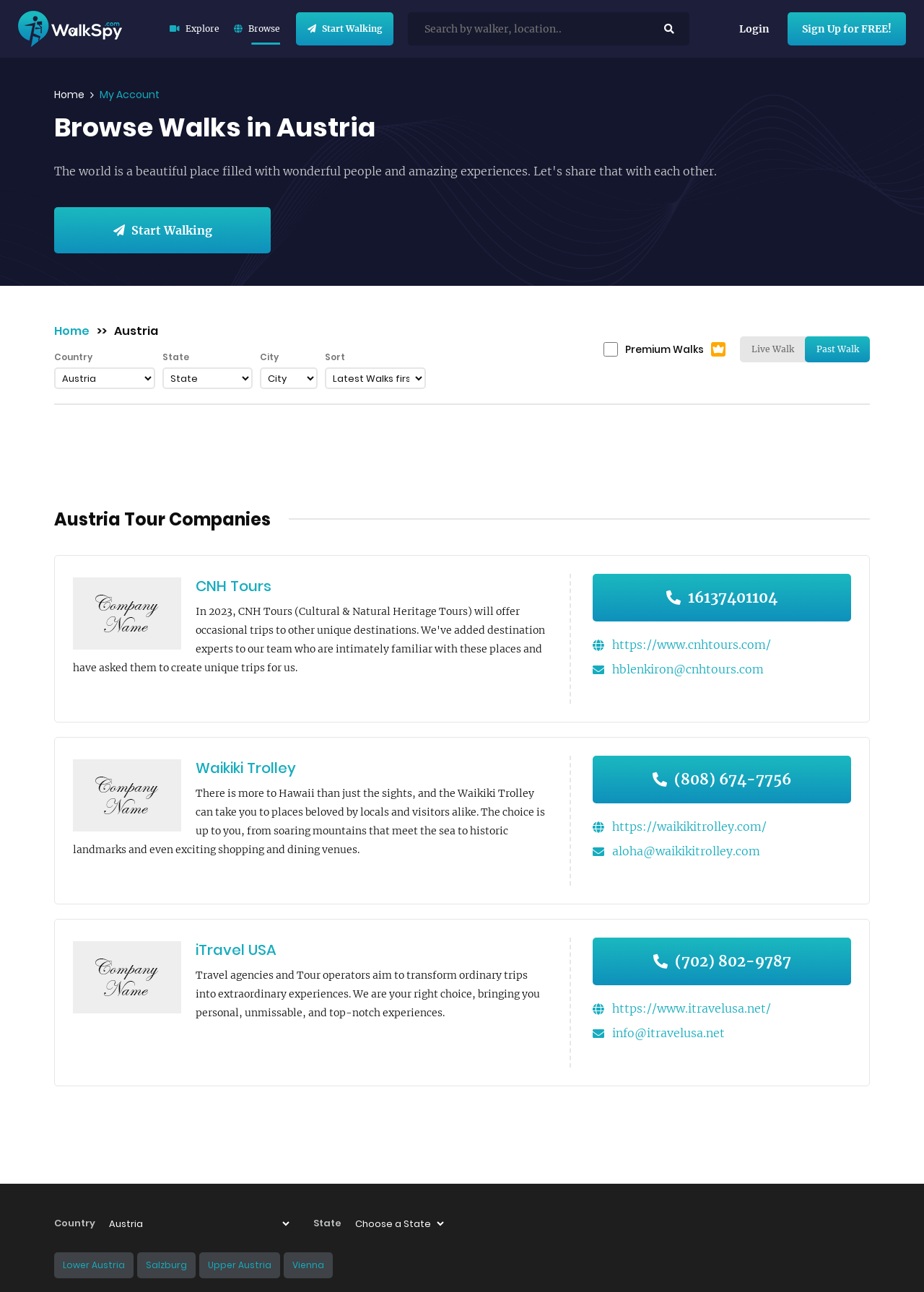Identify the bounding box coordinates for the region to click in order to carry out this instruction: "Click on the 'WalkSpy' link". Provide the coordinates using four float numbers between 0 and 1, formatted as [left, top, right, bottom].

[0.02, 0.008, 0.132, 0.036]